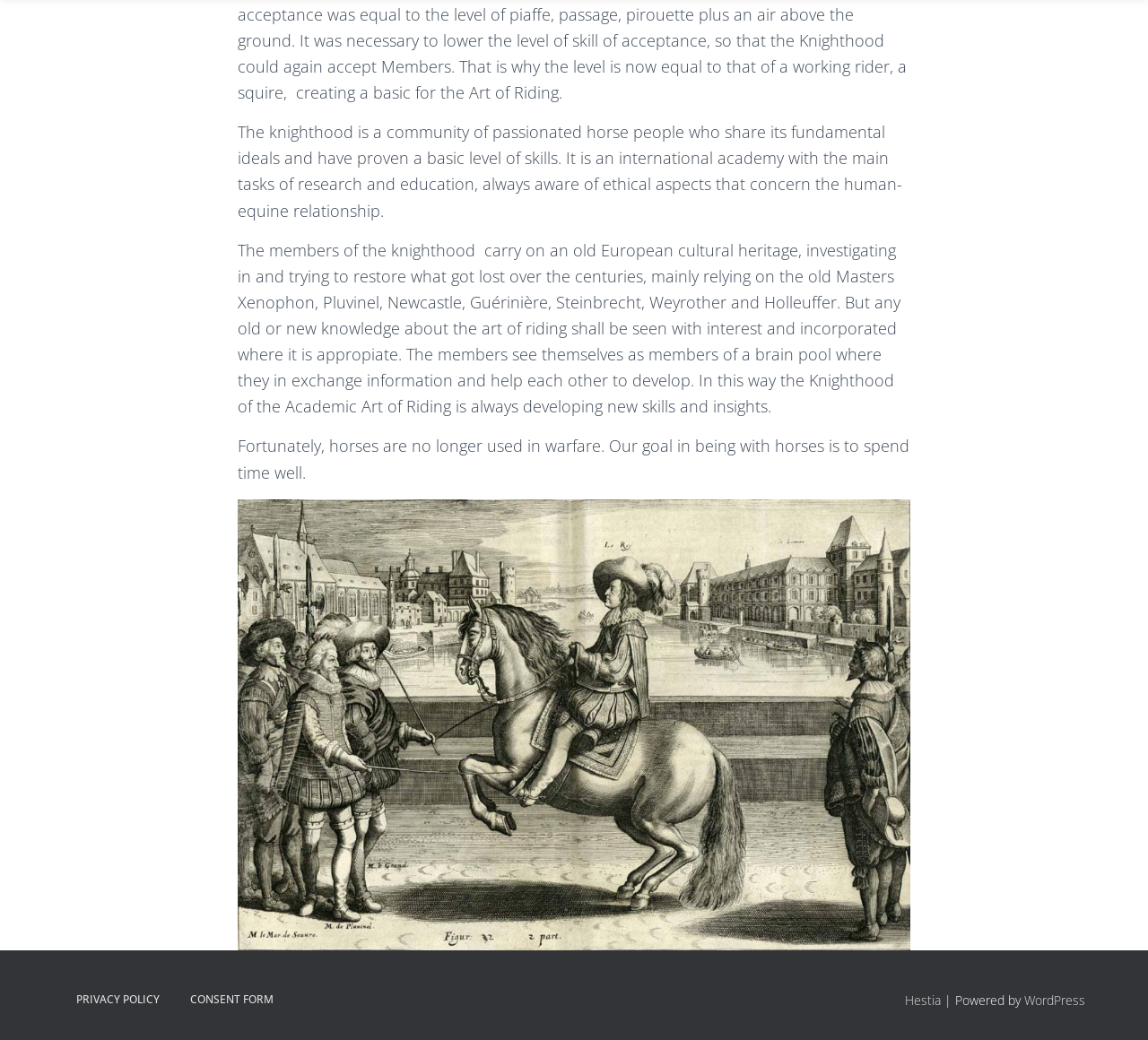What is the name of the old Master mentioned in the text?
Please answer using one word or phrase, based on the screenshot.

Pluvinel